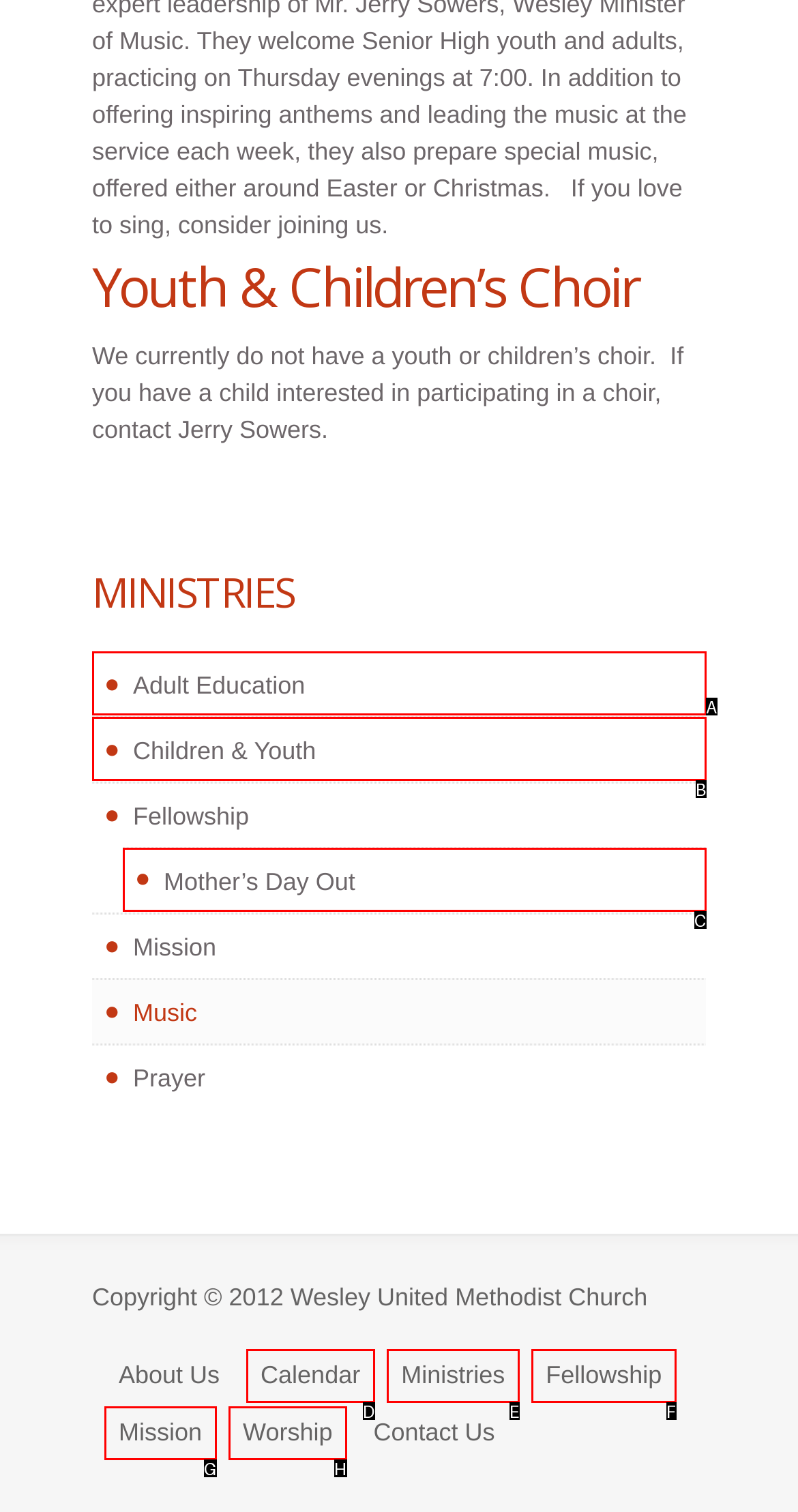Choose the letter that best represents the description: Mother’s Day Out. Answer with the letter of the selected choice directly.

C